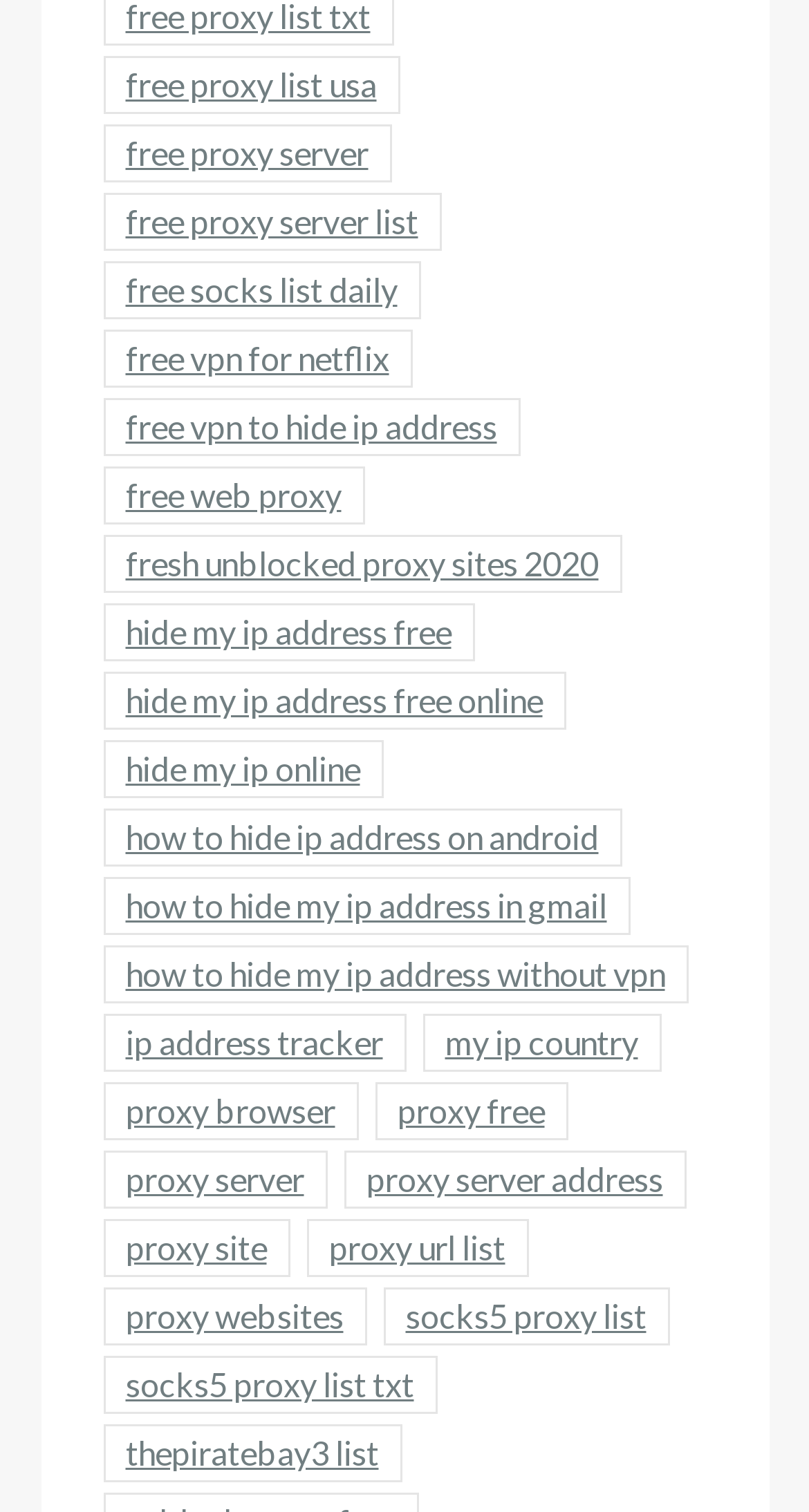How many items are in the 'free proxy server list'?
Could you answer the question in a detailed manner, providing as much information as possible?

The link 'free proxy server list (79 items)' suggests that there are 79 items in this particular list, which is one of the many proxy lists available on the webpage.